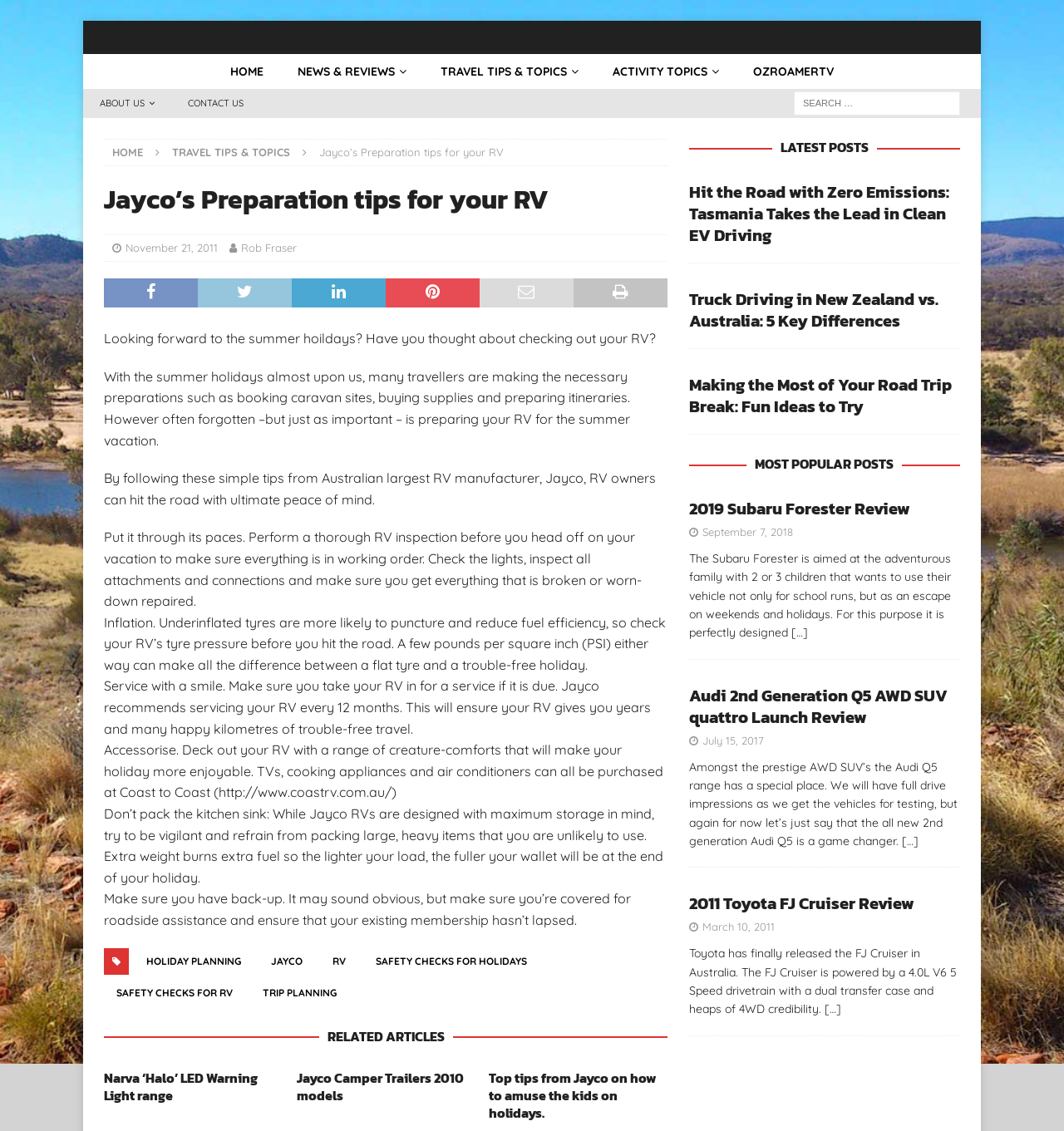What is the purpose of the 'Service with a smile' tip?
Based on the screenshot, respond with a single word or phrase.

To ensure RV gives trouble-free travel